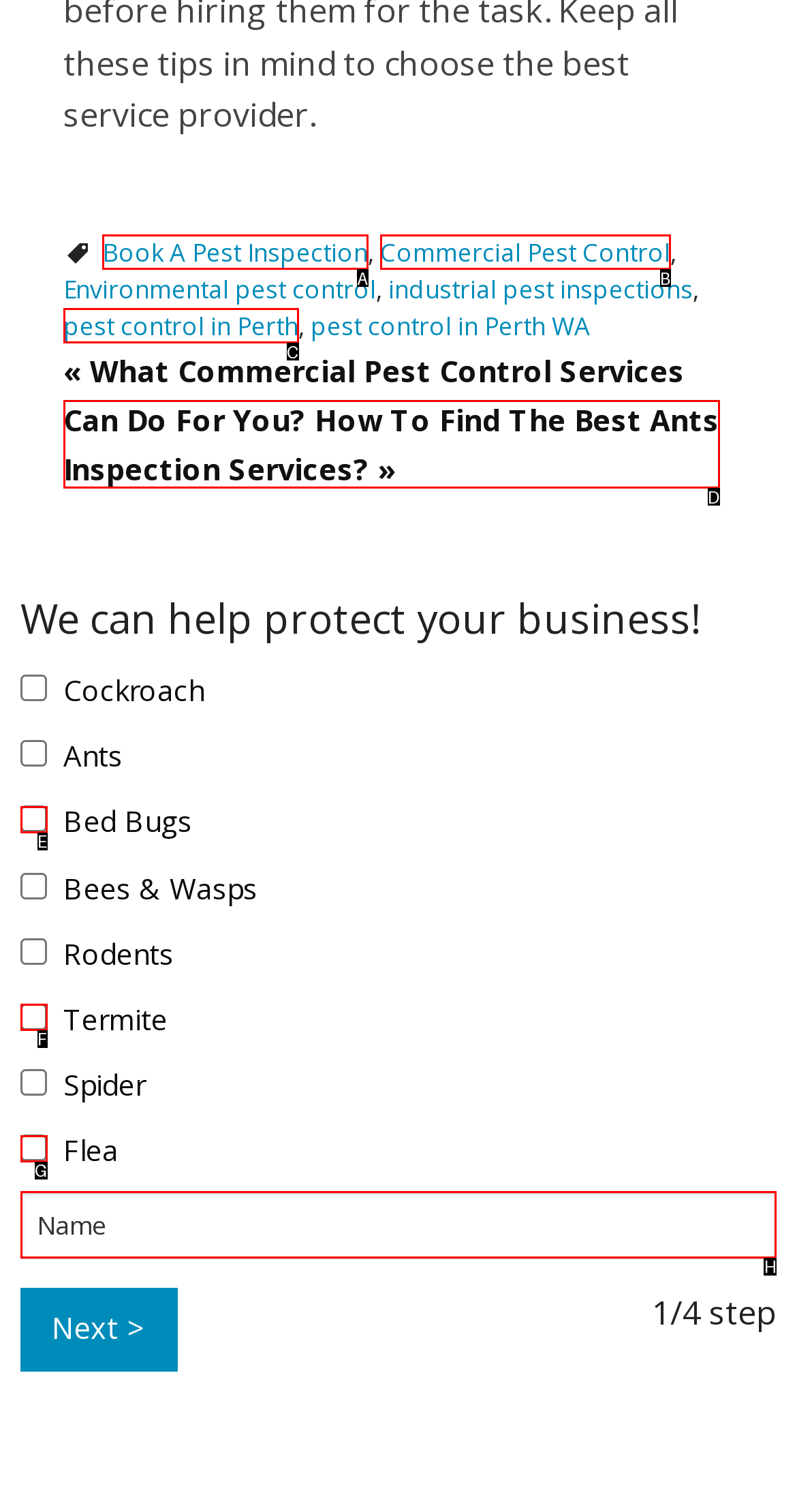Tell me which UI element to click to fulfill the given task: Enter your name. Respond with the letter of the correct option directly.

H